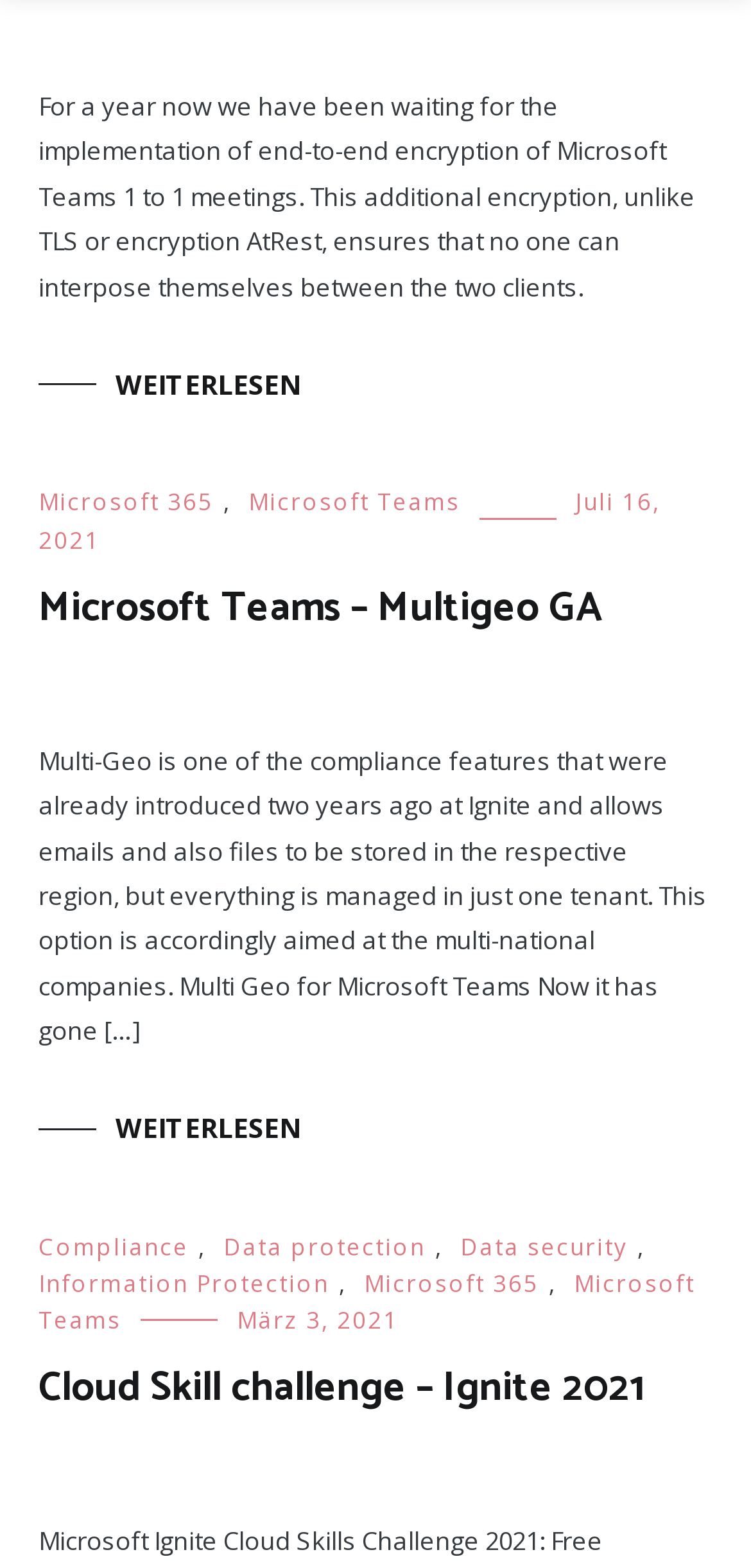Identify the bounding box coordinates for the element that needs to be clicked to fulfill this instruction: "Find out about Cloud Skill challenge – Ignite 2021". Provide the coordinates in the format of four float numbers between 0 and 1: [left, top, right, bottom].

[0.051, 0.869, 0.949, 0.905]